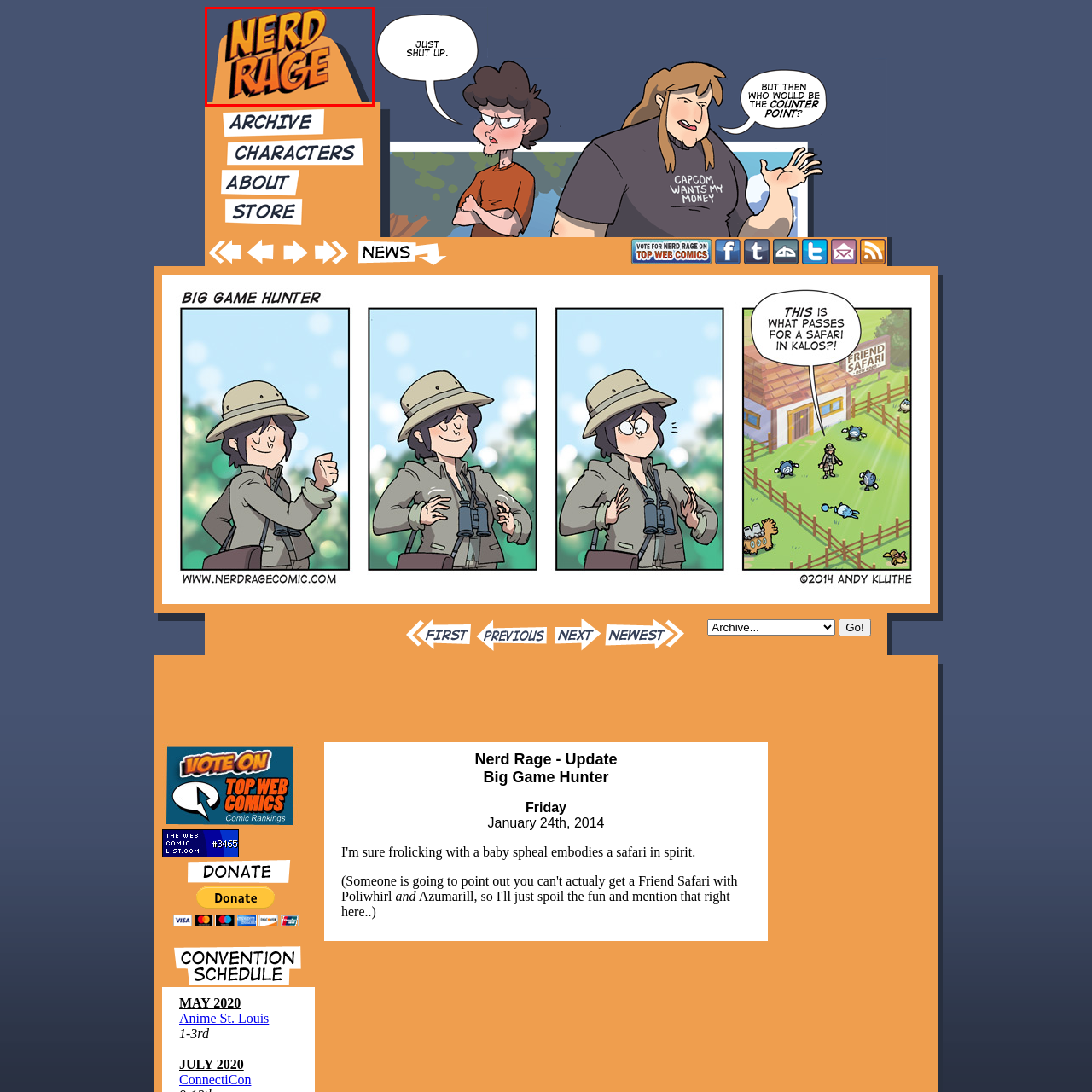Focus on the picture inside the red-framed area and provide a one-word or short phrase response to the following question:
What is the likely context of the logo?

comic's home page